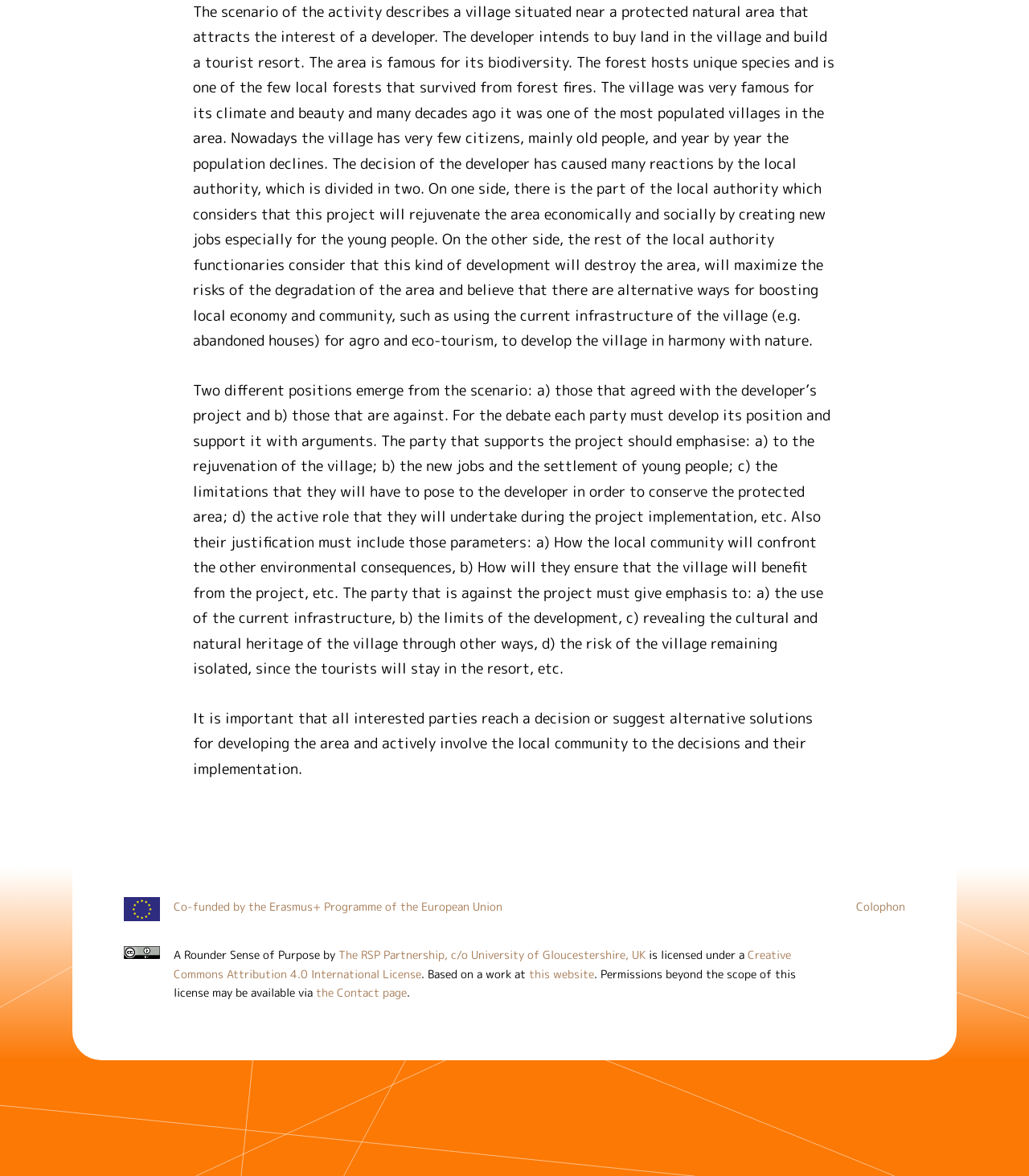Predict the bounding box of the UI element that fits this description: "Colophon".

[0.832, 0.764, 0.88, 0.778]